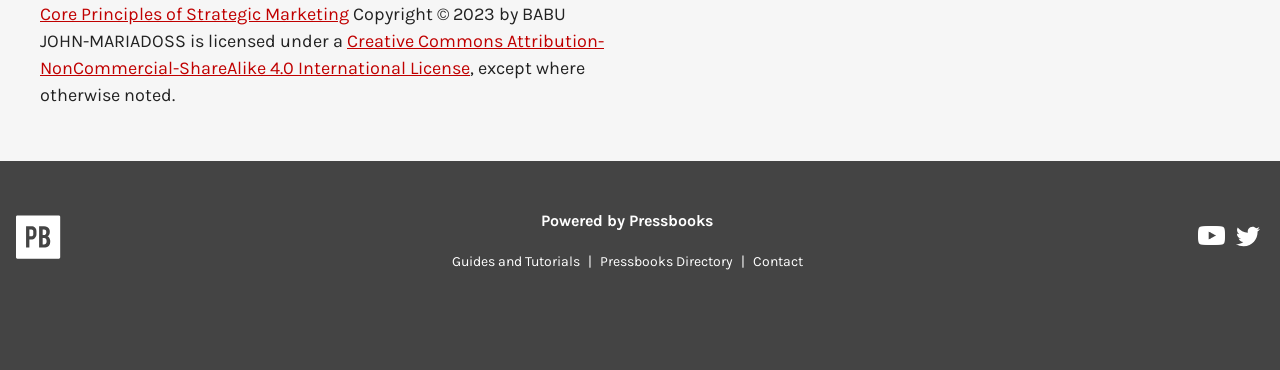Please find the bounding box for the following UI element description. Provide the coordinates in (top-left x, top-left y, bottom-right x, bottom-right y) format, with values between 0 and 1: Pressbooks Directory

[0.462, 0.683, 0.579, 0.729]